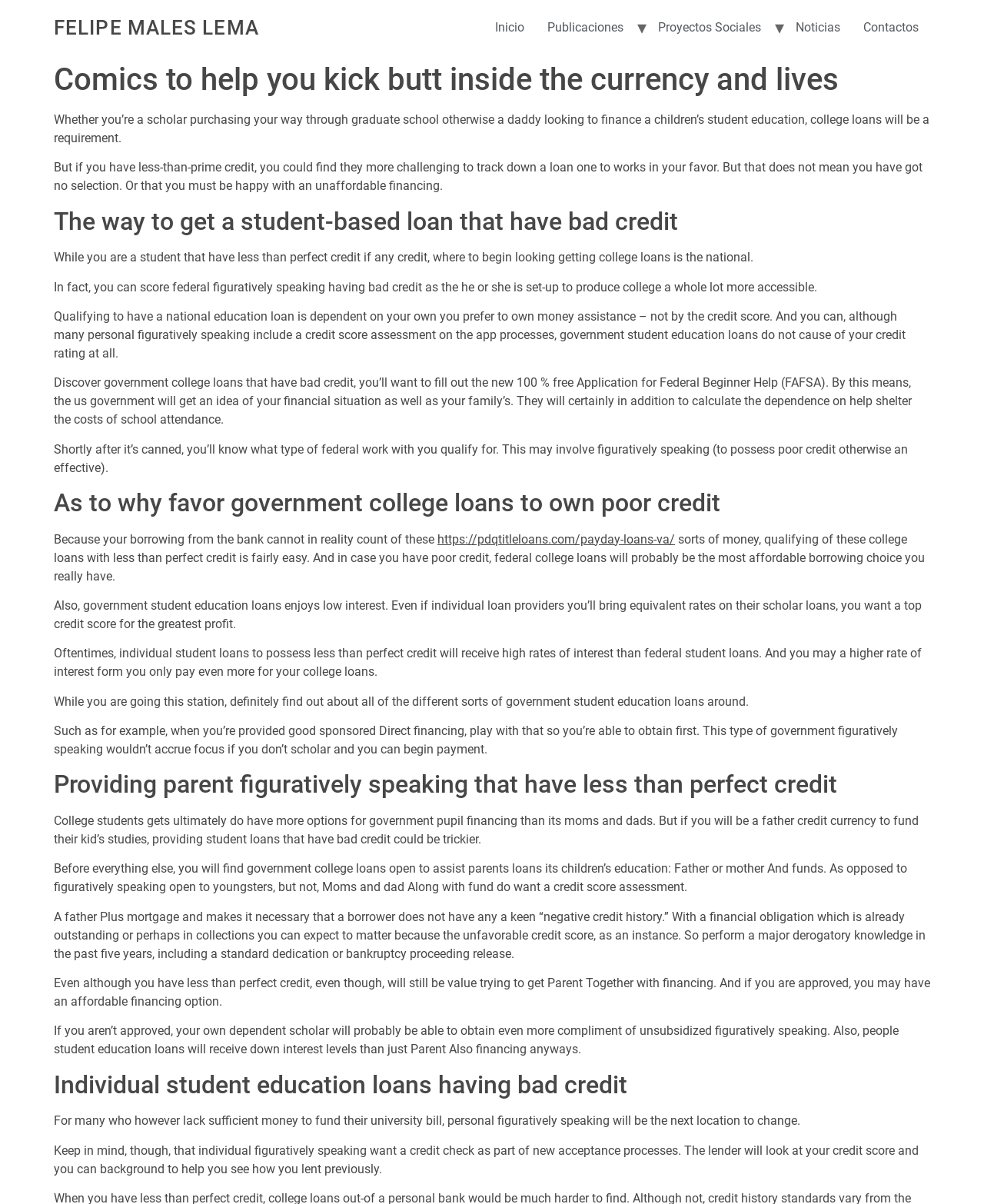Why are federal student loans a better option for those with bad credit?
Using the information from the image, provide a comprehensive answer to the question.

The article explains that federal student loans have lower interest rates compared to private student loans, making them a more affordable option for those with bad credit. Additionally, federal student loans do not require a credit check, making it easier to qualify for them.